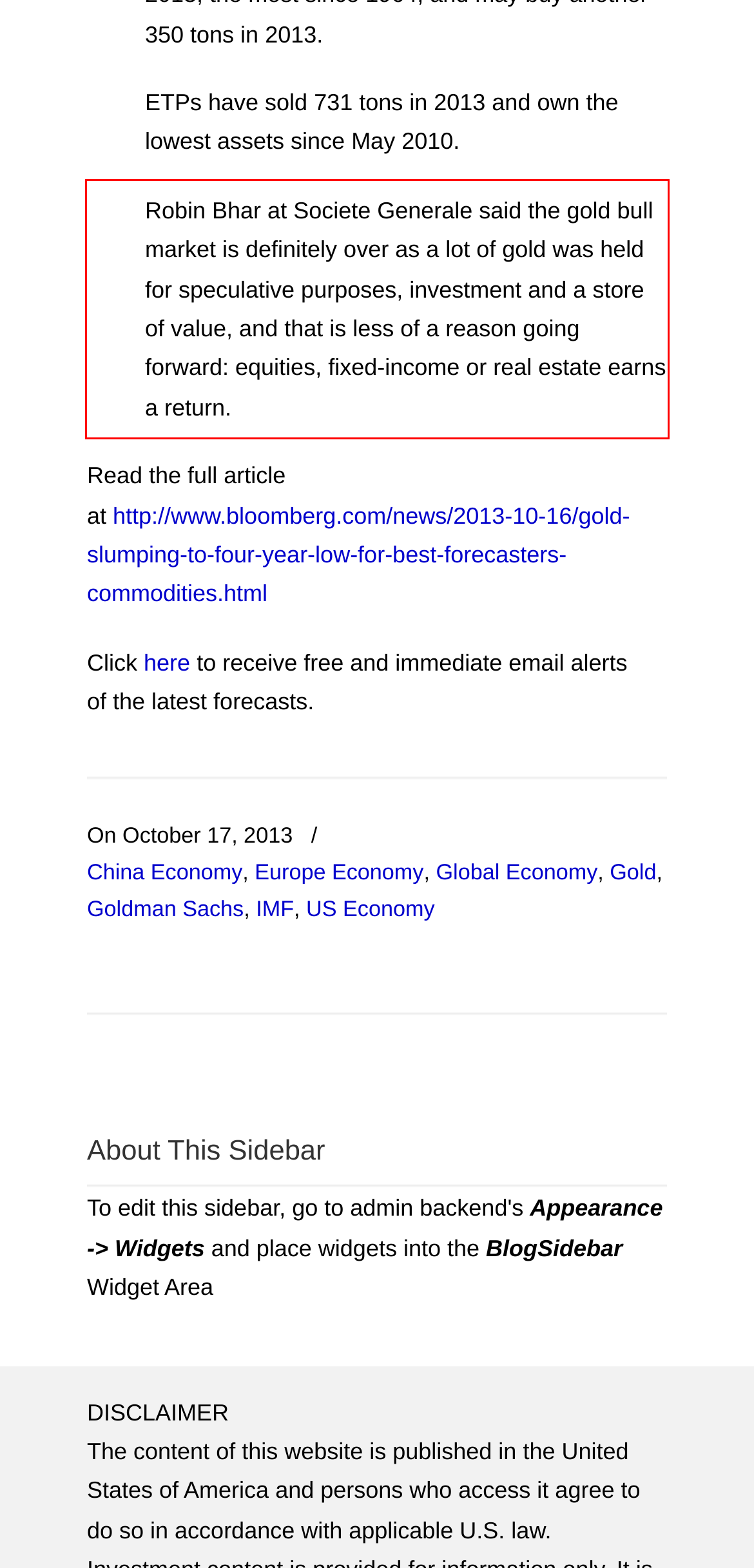Inspect the webpage screenshot that has a red bounding box and use OCR technology to read and display the text inside the red bounding box.

Robin Bhar at Societe Generale said the gold bull market is definitely over as a lot of gold was held for speculative purposes, investment and a store of value, and that is less of a reason going forward: equities, fixed-income or real estate earns a return.